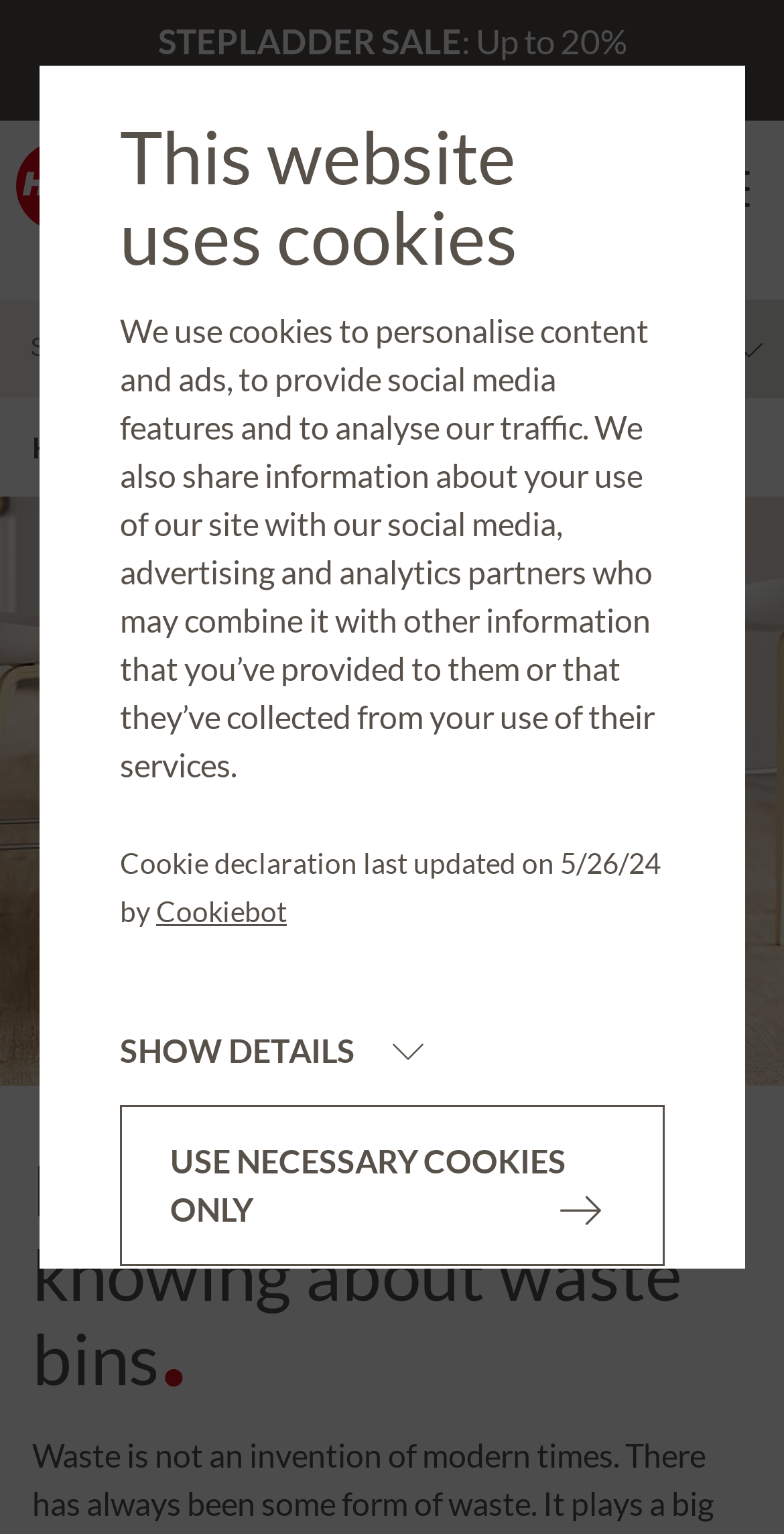Please identify the coordinates of the bounding box for the clickable region that will accomplish this instruction: "Search for products".

[0.038, 0.195, 0.785, 0.249]